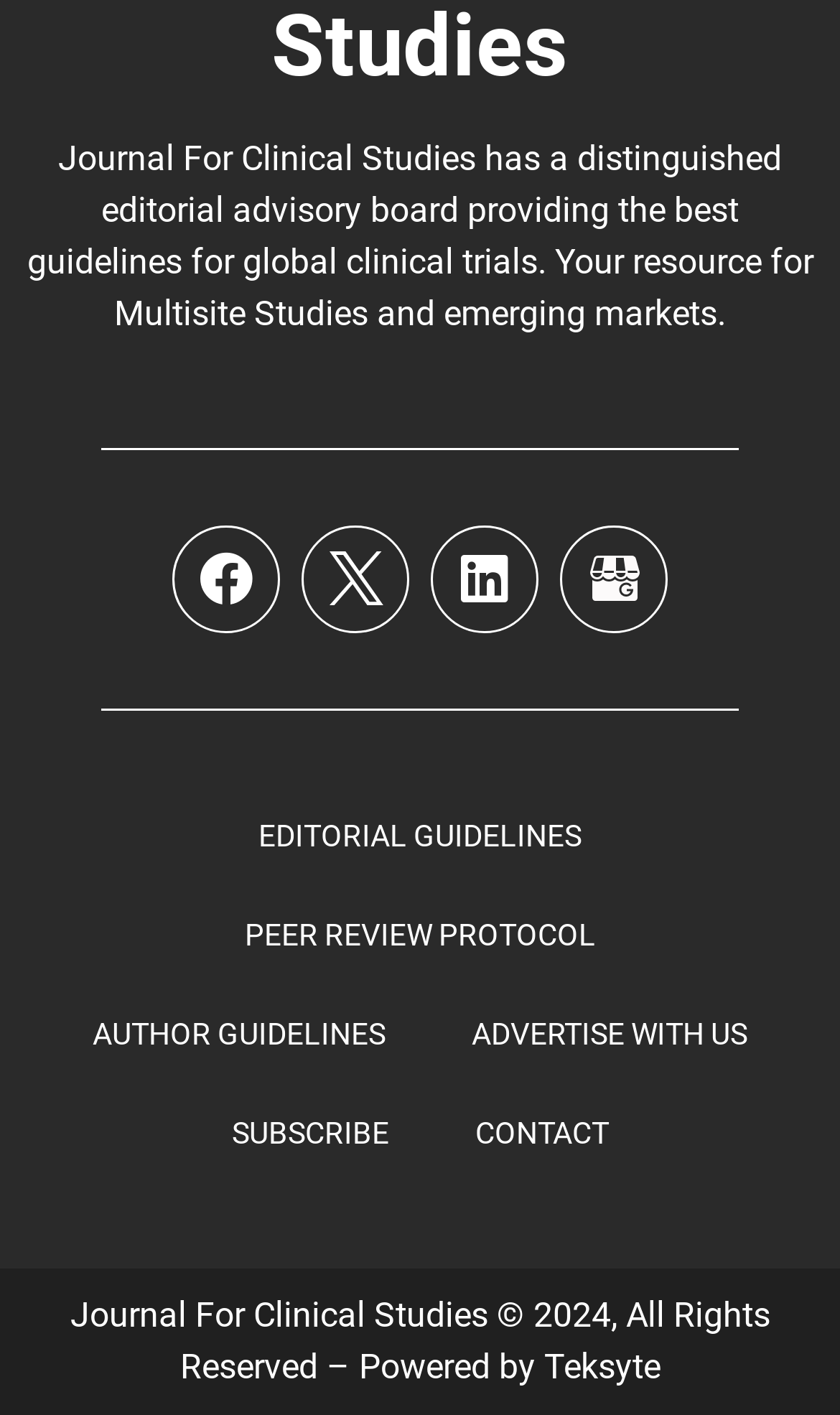Could you indicate the bounding box coordinates of the region to click in order to complete this instruction: "View editorial guidelines".

[0.256, 0.555, 0.744, 0.625]